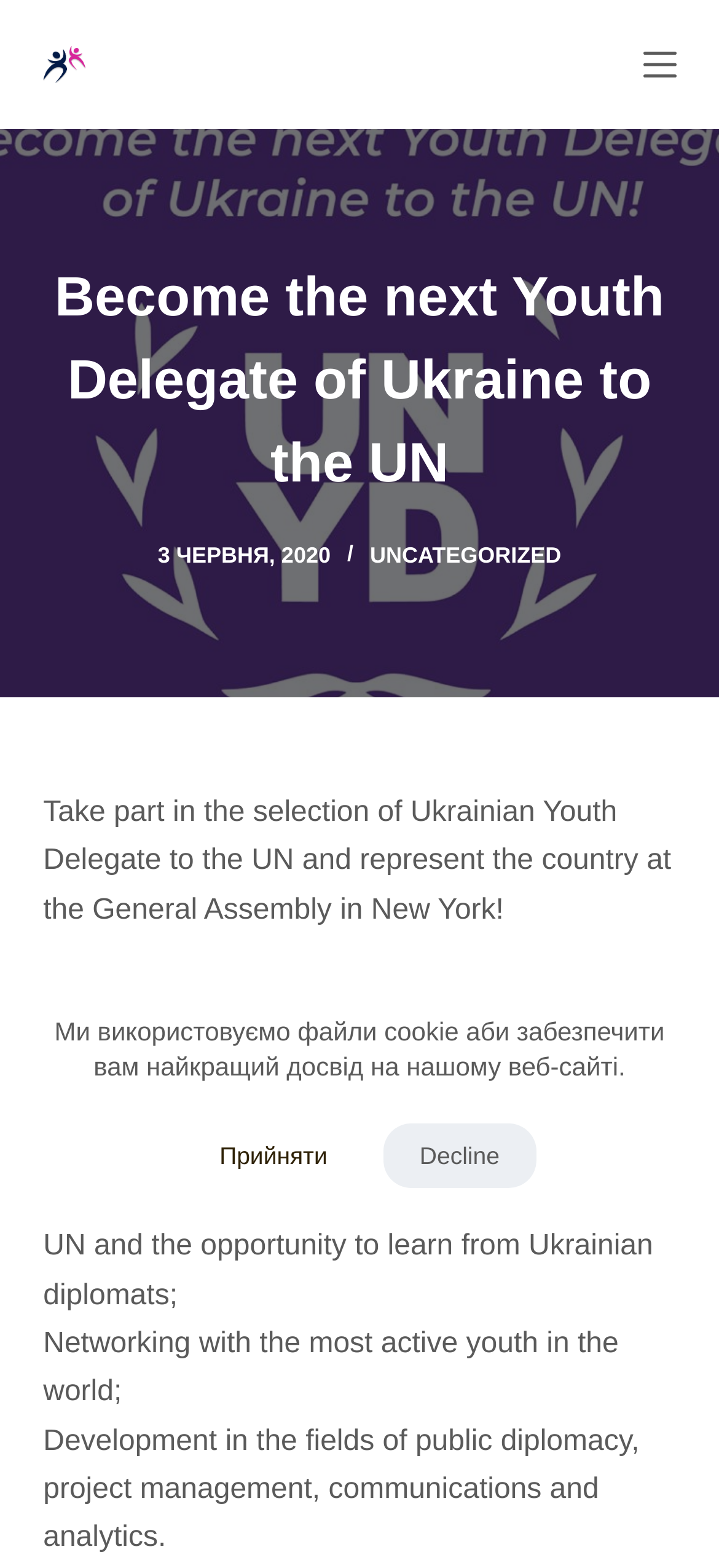Find and generate the main title of the webpage.

Become the next Youth Delegate of Ukraine to the UN